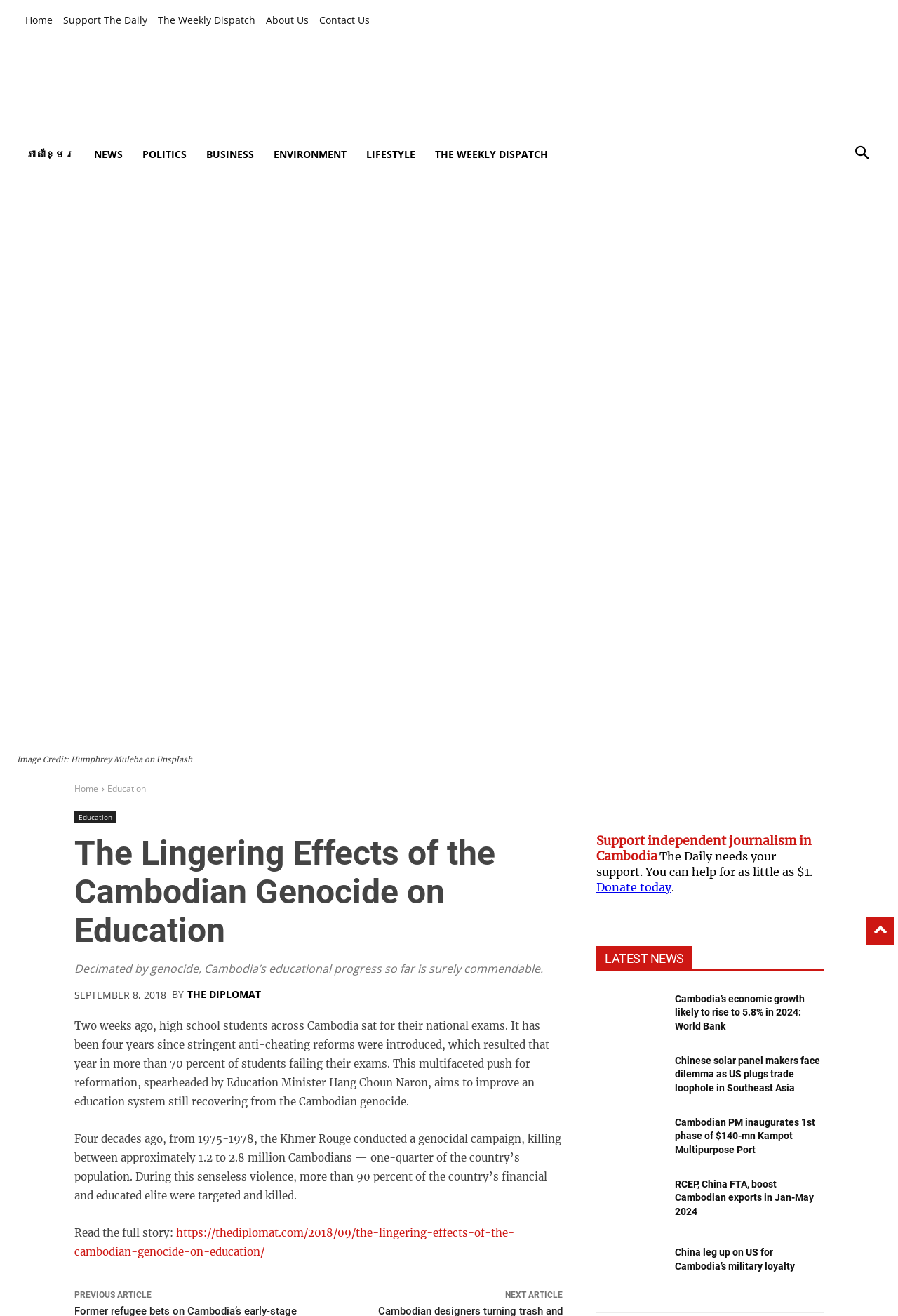Please locate the bounding box coordinates of the region I need to click to follow this instruction: "Click on the 'Home' link".

[0.028, 0.007, 0.059, 0.023]